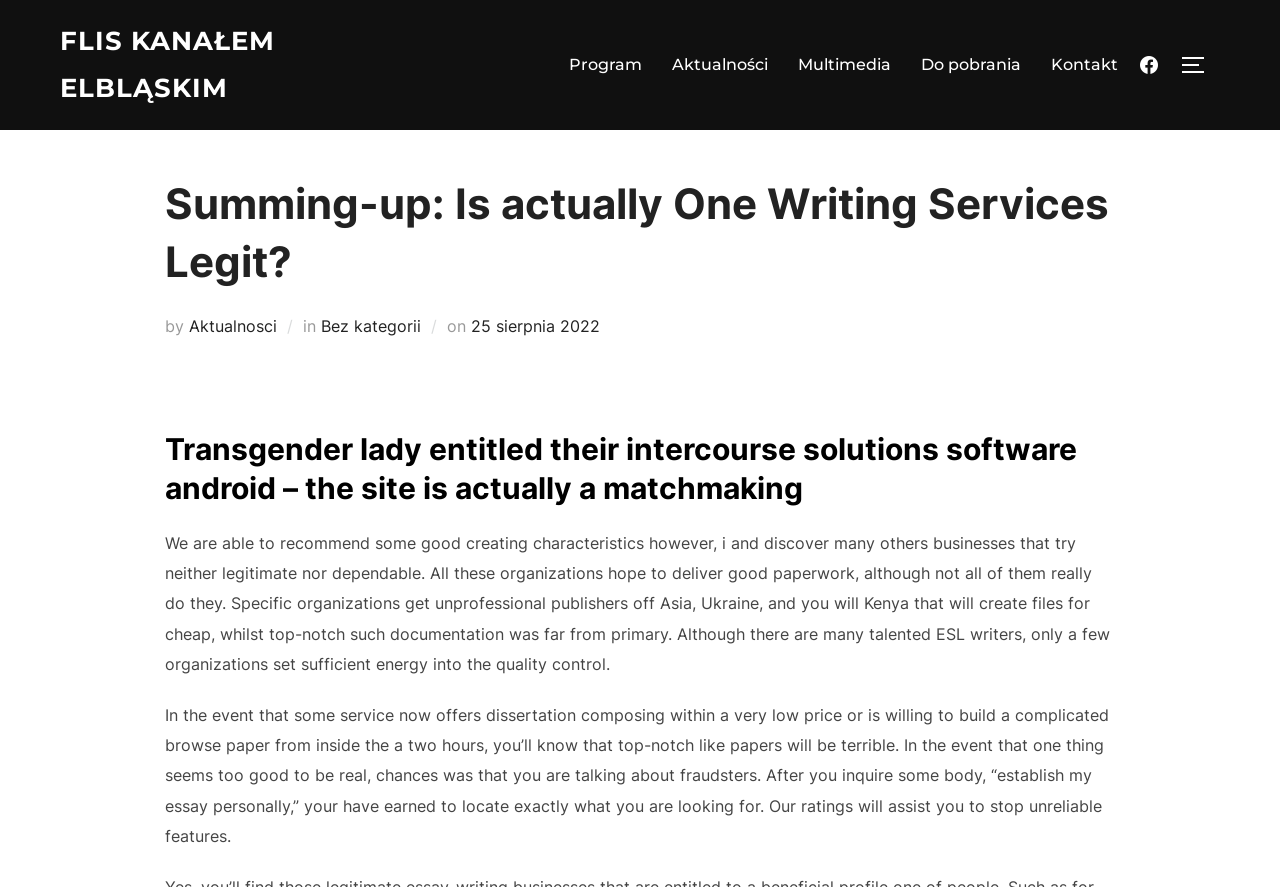How many links are in the top horizontal menu?
Can you provide a detailed and comprehensive answer to the question?

I counted the number of link elements within the navigation element with the description 'Top Horizontal Menu' and found 5 links: 'Program', 'Aktualności', 'Multimedia', 'Do pobrania', and 'Kontakt'.